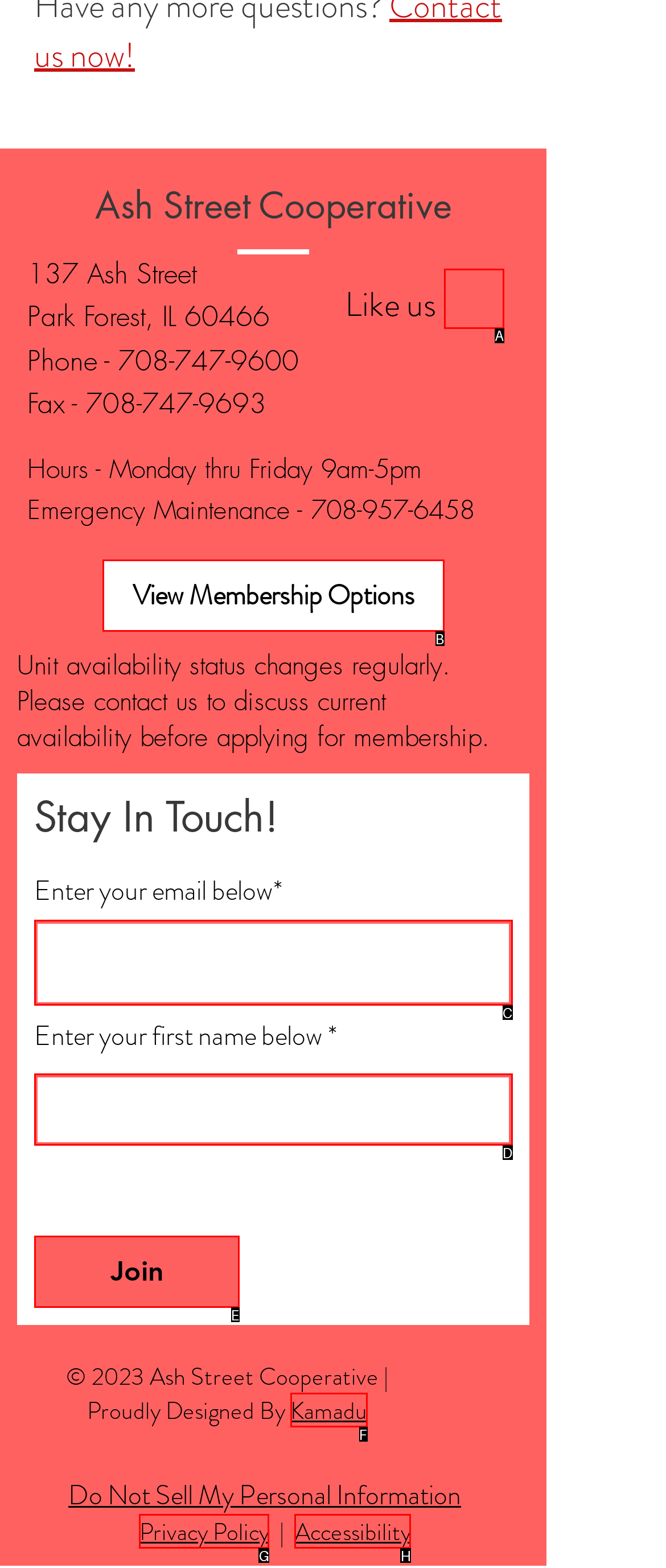From the provided options, pick the HTML element that matches the description: April 2023. Respond with the letter corresponding to your choice.

None